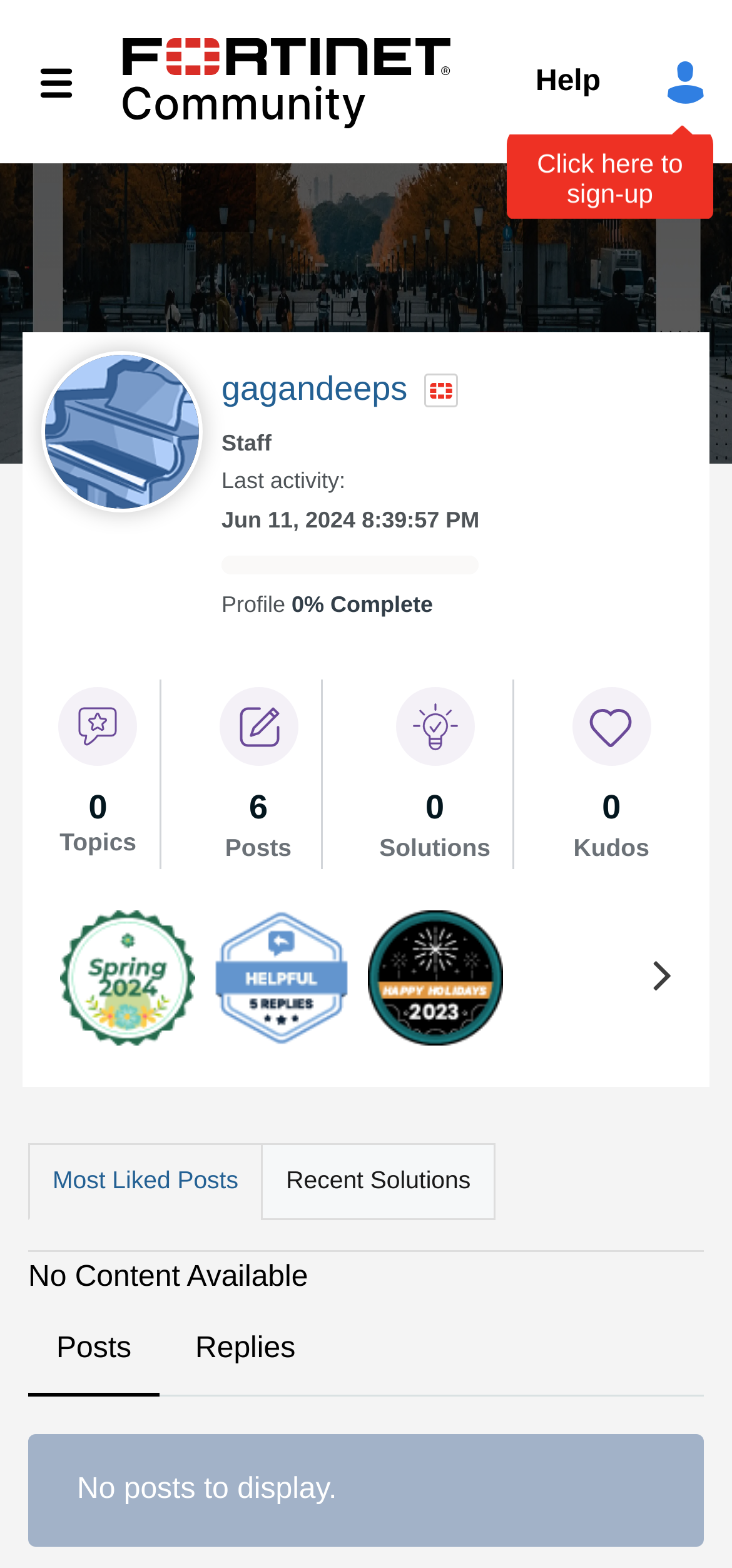What is the profile completion percentage?
Look at the screenshot and give a one-word or phrase answer.

0%